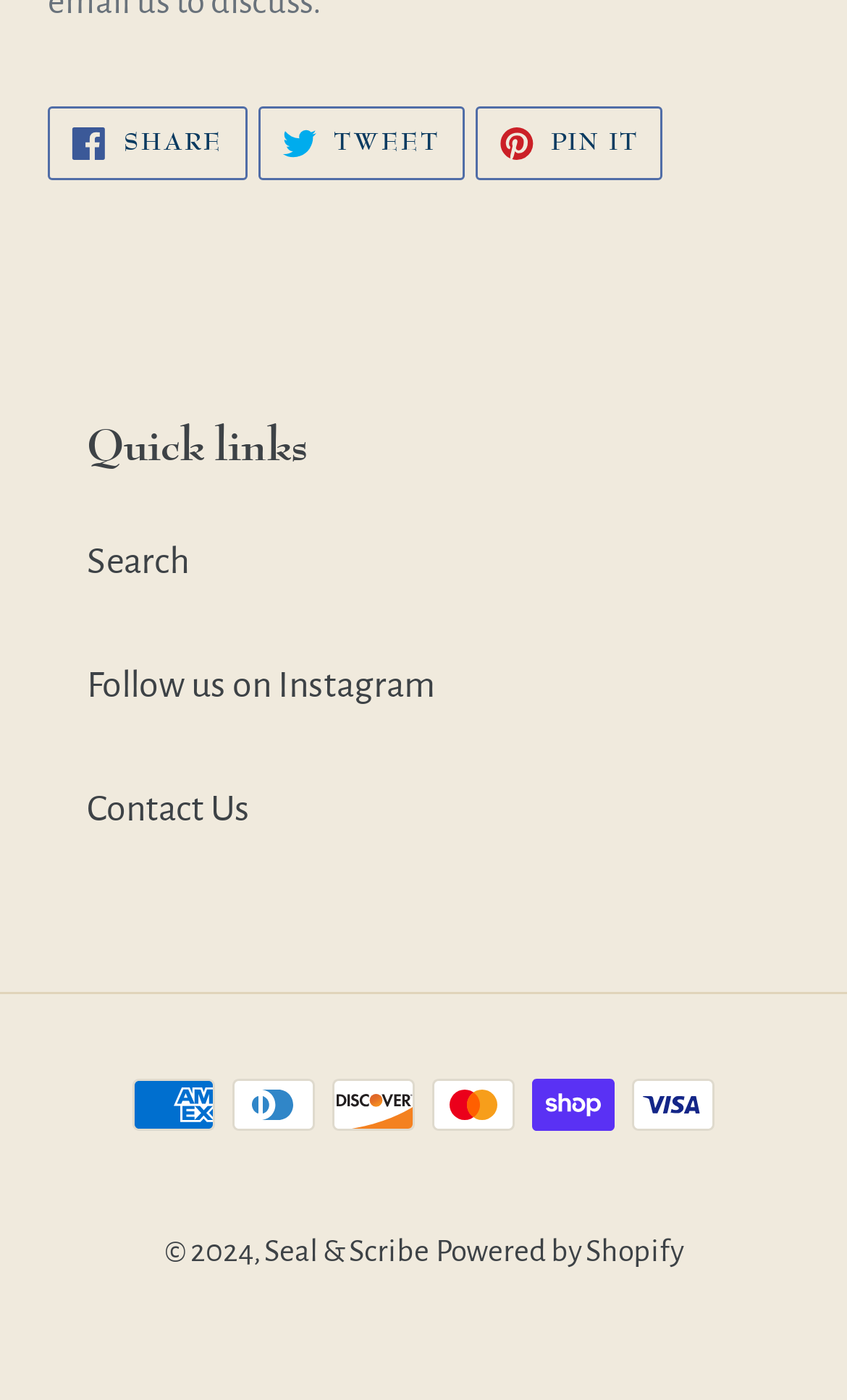Find the bounding box coordinates of the element to click in order to complete this instruction: "View payment methods". The bounding box coordinates must be four float numbers between 0 and 1, denoted as [left, top, right, bottom].

[0.497, 0.762, 0.656, 0.832]